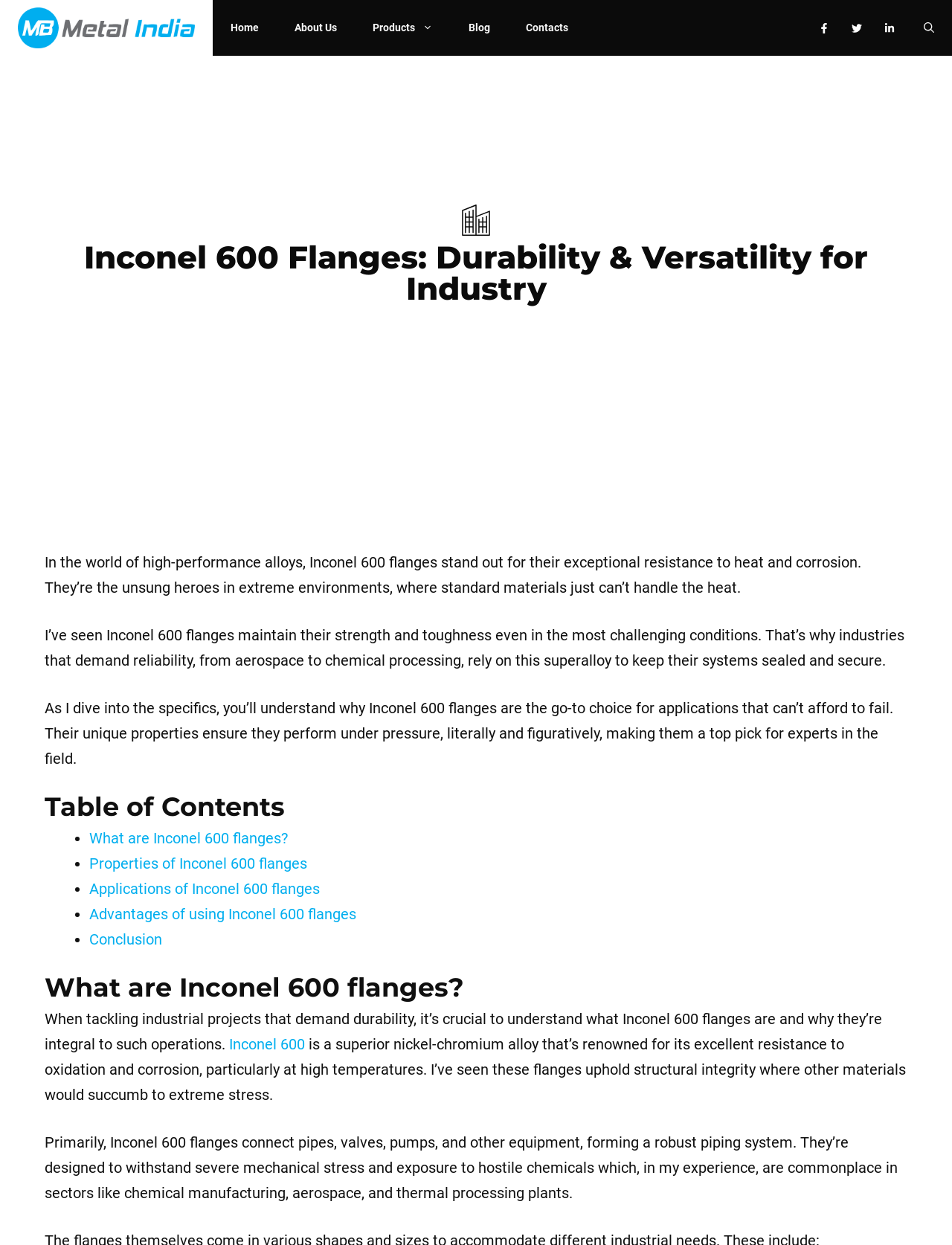Please determine the bounding box coordinates of the clickable area required to carry out the following instruction: "Read the 'What are Inconel 600 flanges?' section". The coordinates must be four float numbers between 0 and 1, represented as [left, top, right, bottom].

[0.047, 0.783, 0.953, 0.803]